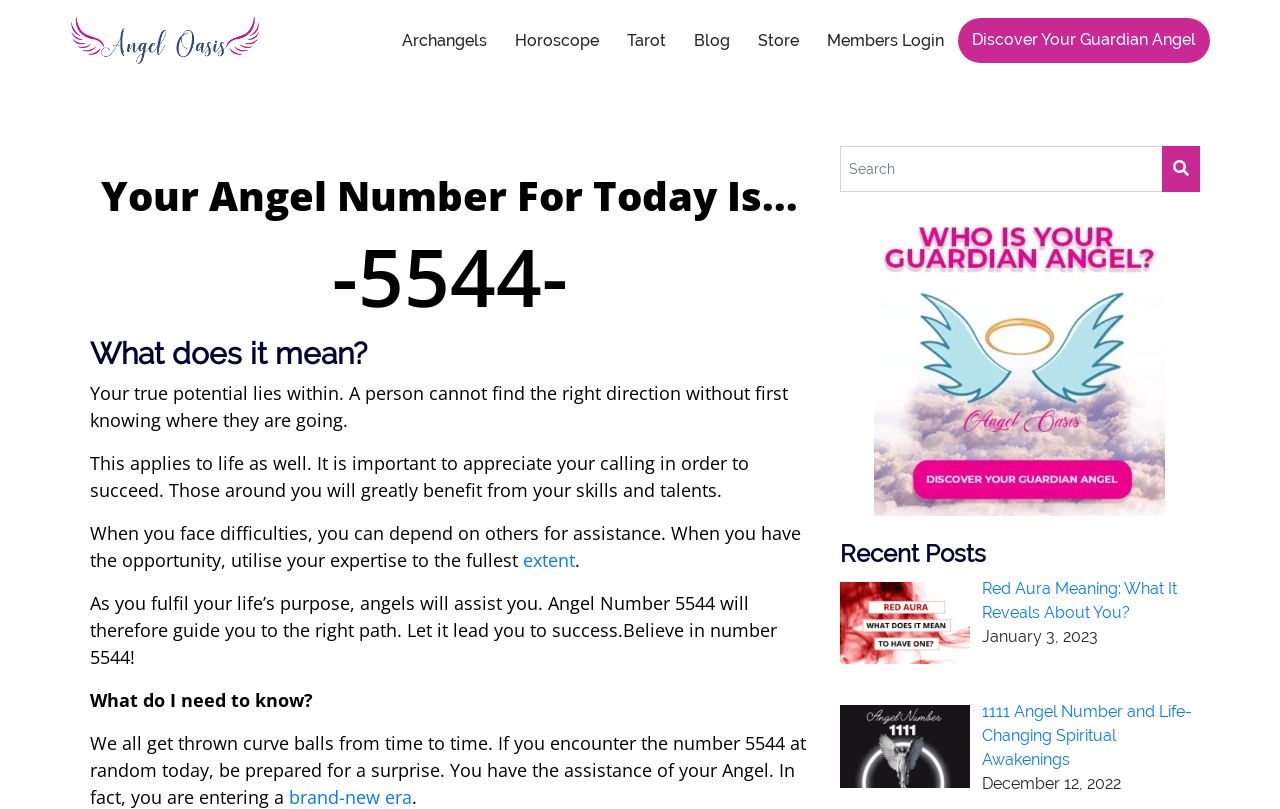Generate a thorough caption that explains the contents of the webpage.

This webpage is about Angel Number 5544, providing guidance and interpretation of its meaning. At the top left corner, there is a logo of Angel Oasis, which is an image link. Next to it, there is a navigation menu with links to Archangels, Horoscope, Tarot, Blog, Store, and Members Login.

Below the navigation menu, there is a prominent heading that reads "Your Angel Number For Today Is... -5544-" followed by a subheading "What does it mean?" The main content of the page is divided into sections, each with a heading and a paragraph of text. The first section explains the importance of knowing one's true potential and appreciating one's calling in order to succeed. The second section talks about facing difficulties and utilizing one's expertise to the fullest.

The page also features a search box at the top right corner, accompanied by a button. Below the search box, there is a link to "Discover Your Guardian Angel" and a promotional image with a link to "who is your guardian angel".

Further down the page, there is a section titled "Recent Posts" with two article links, each accompanied by an image and a publication date. The articles are about Red Aura Meaning and 1111 Angel Number and Life-Changing Spiritual Awakenings.

Throughout the page, there are several links to other pages, including "extent", "brand-new era", and "Members Login". The overall layout is organized, with clear headings and concise text, making it easy to navigate and understand the content.